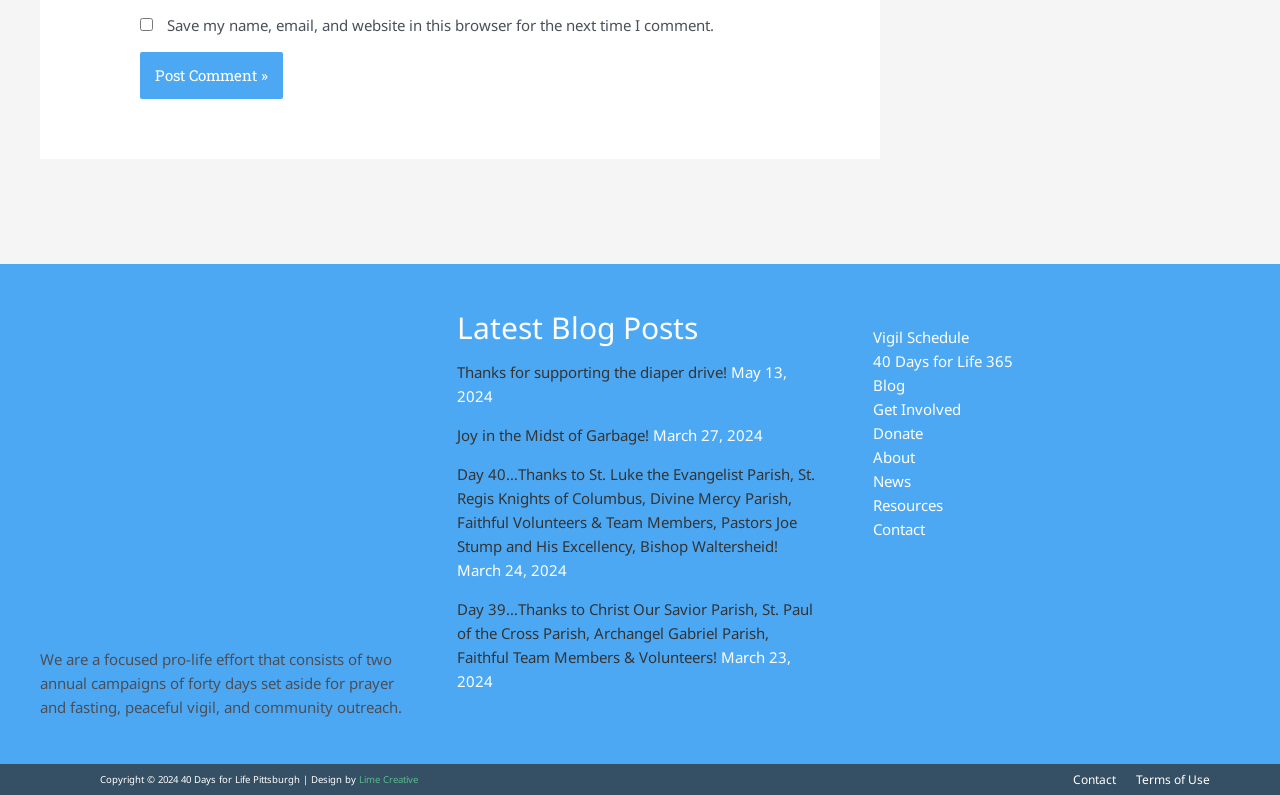Analyze the image and give a detailed response to the question:
What is the latest blog post about?

The latest blog post is titled 'Thanks for supporting the diaper drive!' which suggests that it is about a diaper drive event or campaign.